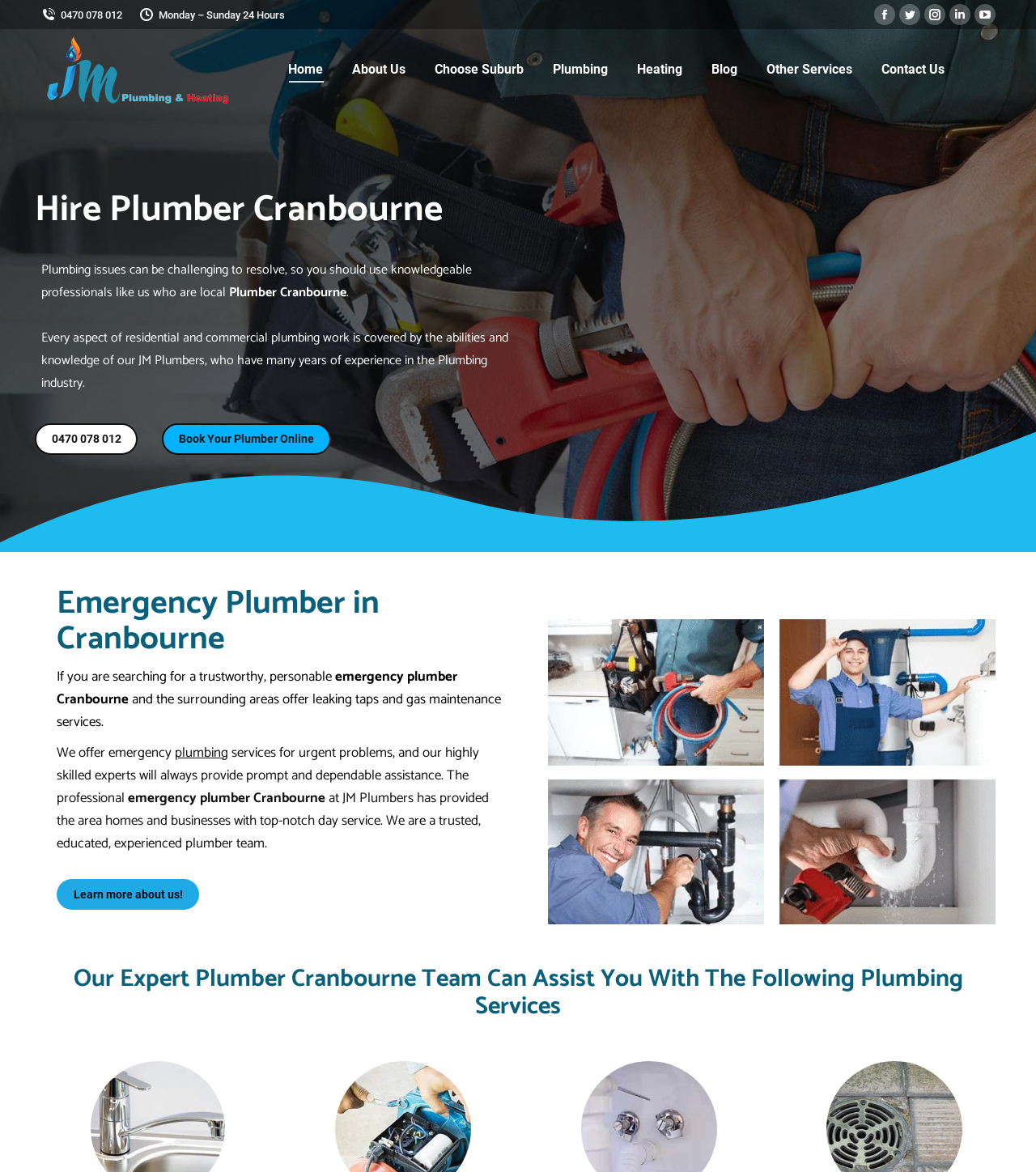Given the description of the UI element: "0470 078 012", predict the bounding box coordinates in the form of [left, top, right, bottom], with each value being a float between 0 and 1.

[0.034, 0.361, 0.133, 0.388]